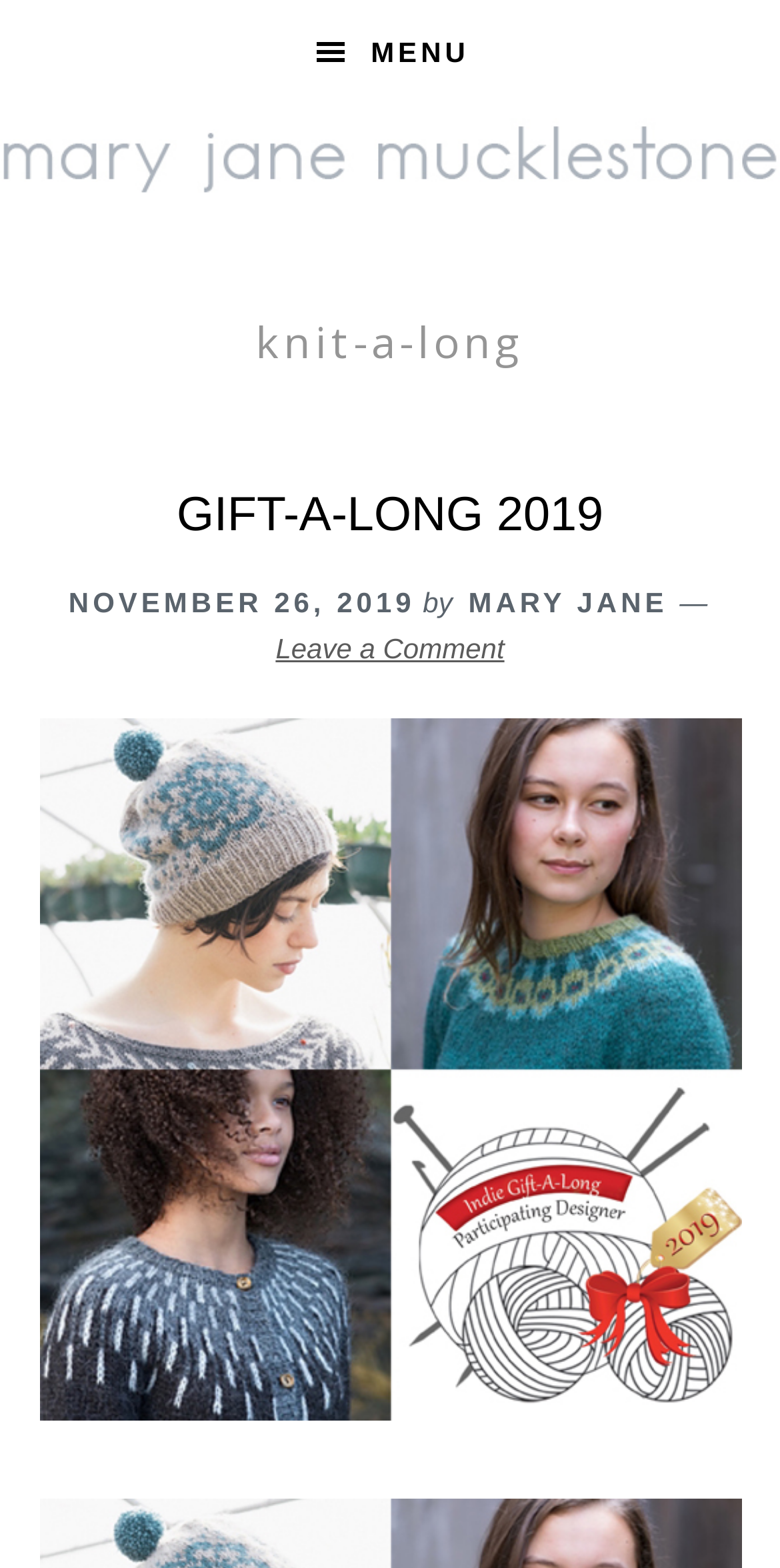Examine the image carefully and respond to the question with a detailed answer: 
What is the type of content on this webpage?

The type of content on this webpage appears to be a blog post. This is inferred from the presence of a heading, a date, and a 'Leave a Comment' link, which are all common features of blog posts.